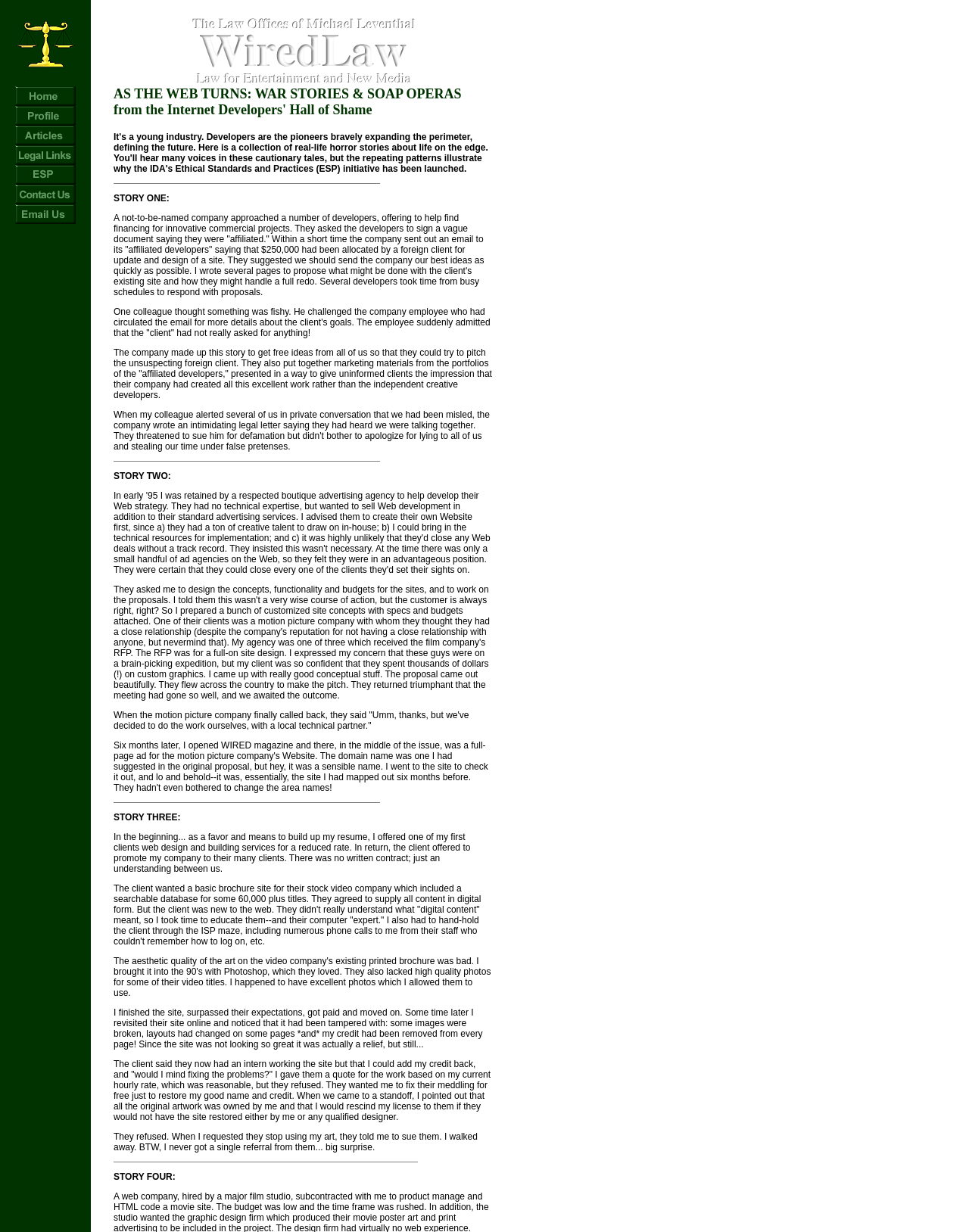Identify the bounding box coordinates for the UI element described as follows: "alt="Home" name="_1uhome"". Ensure the coordinates are four float numbers between 0 and 1, formatted as [left, top, right, bottom].

[0.016, 0.079, 0.078, 0.088]